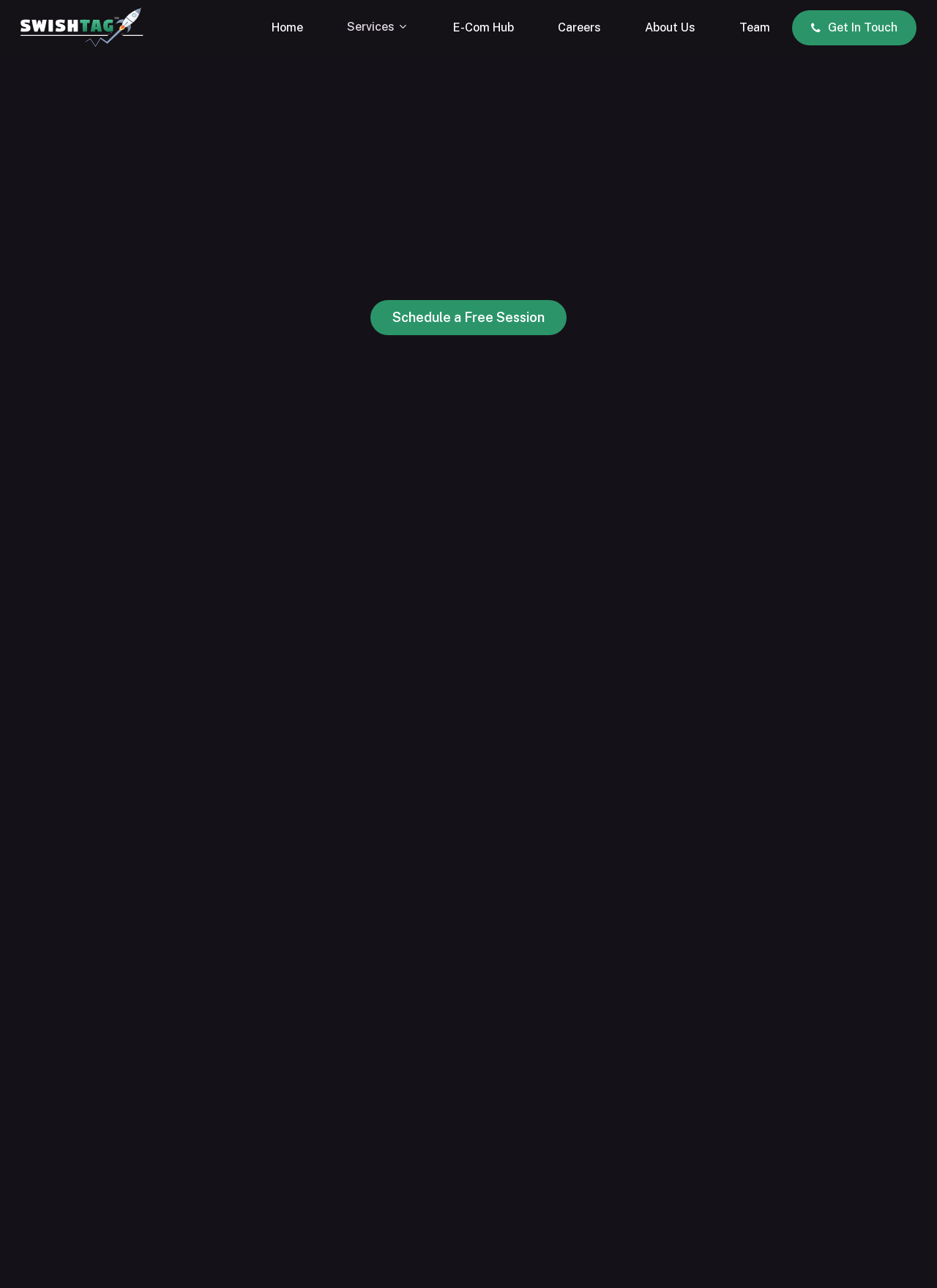Locate the bounding box of the UI element described by: "Get In Touch" in the given webpage screenshot.

[0.845, 0.009, 0.978, 0.034]